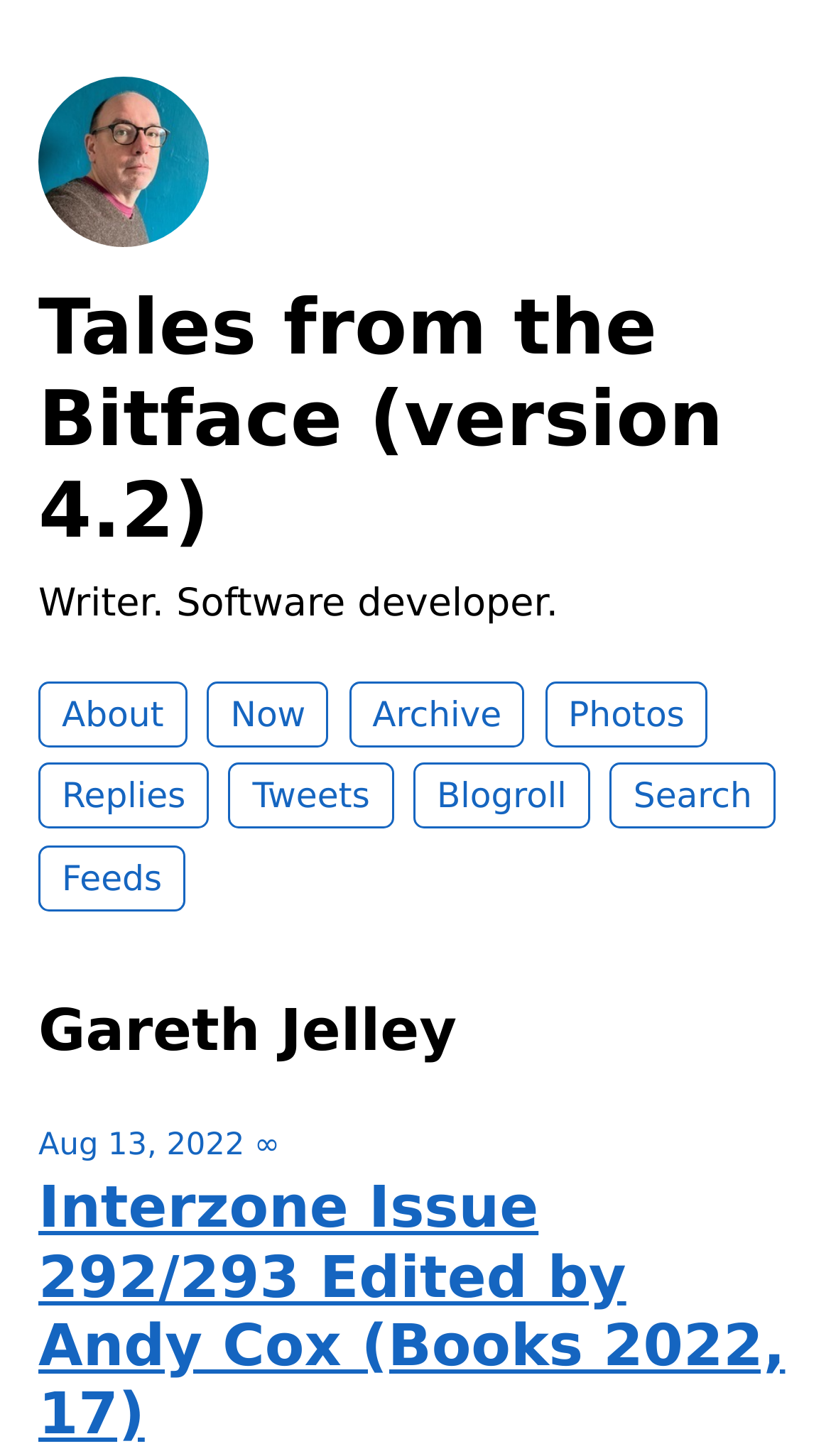Predict the bounding box of the UI element that fits this description: "Aug 13, 2022 ∞".

[0.046, 0.776, 0.337, 0.799]